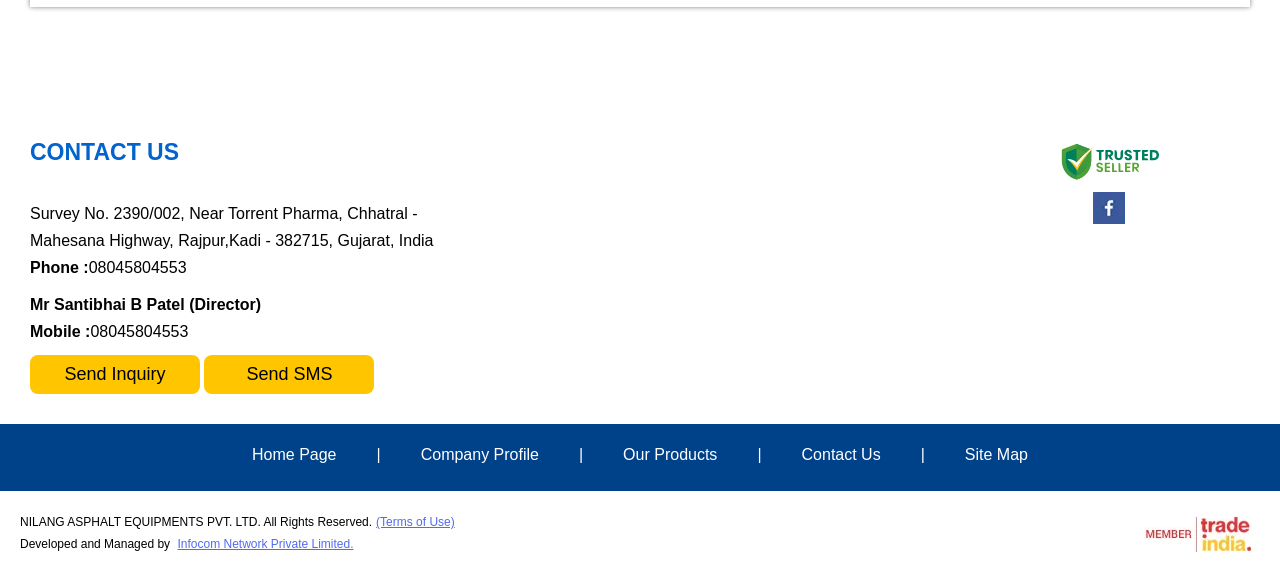Please locate the bounding box coordinates for the element that should be clicked to achieve the following instruction: "Go to Home Page". Ensure the coordinates are given as four float numbers between 0 and 1, i.e., [left, top, right, bottom].

[0.197, 0.769, 0.263, 0.799]